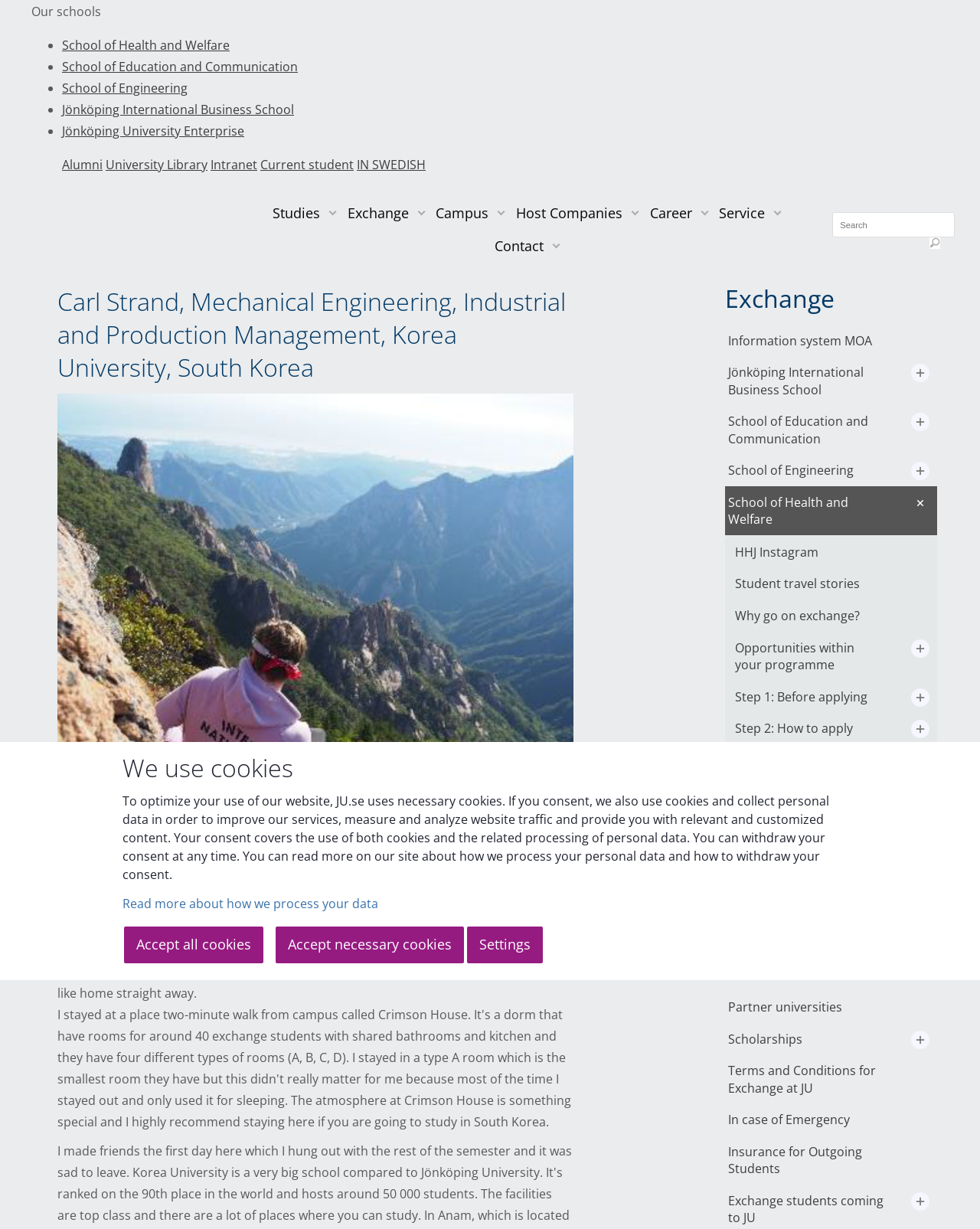Give a succinct answer to this question in a single word or phrase: 
What type of room did Carl stay in?

Type A